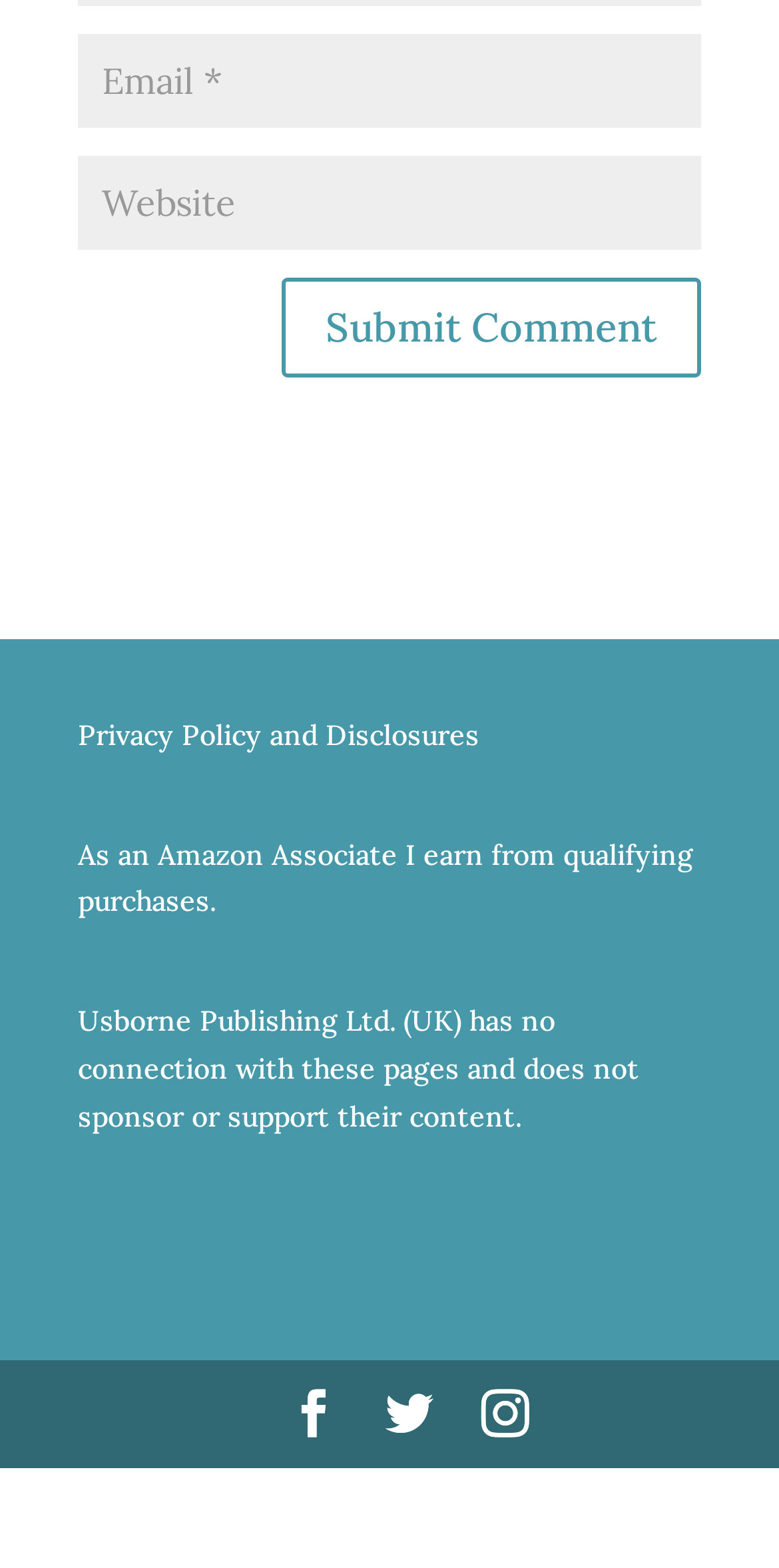How many social media links are at the bottom?
Answer the question with a detailed and thorough explanation.

There are three social media links at the bottom of the page, represented by icons, which are likely links to the website's social media profiles.